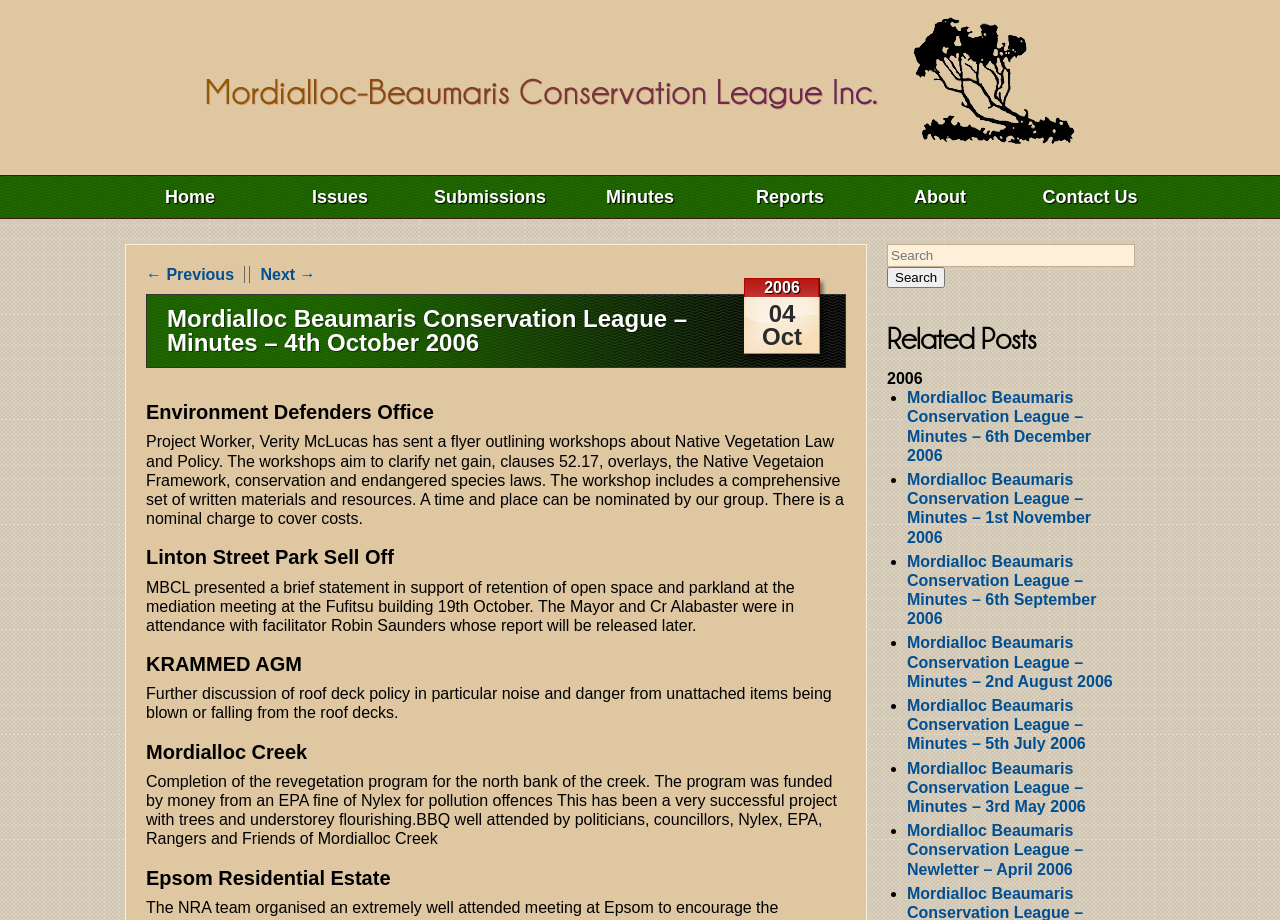Identify the bounding box coordinates for the UI element described as follows: Home. Use the format (top-left x, top-left y, bottom-right x, bottom-right y) and ensure all values are floating point numbers between 0 and 1.

[0.09, 0.191, 0.207, 0.233]